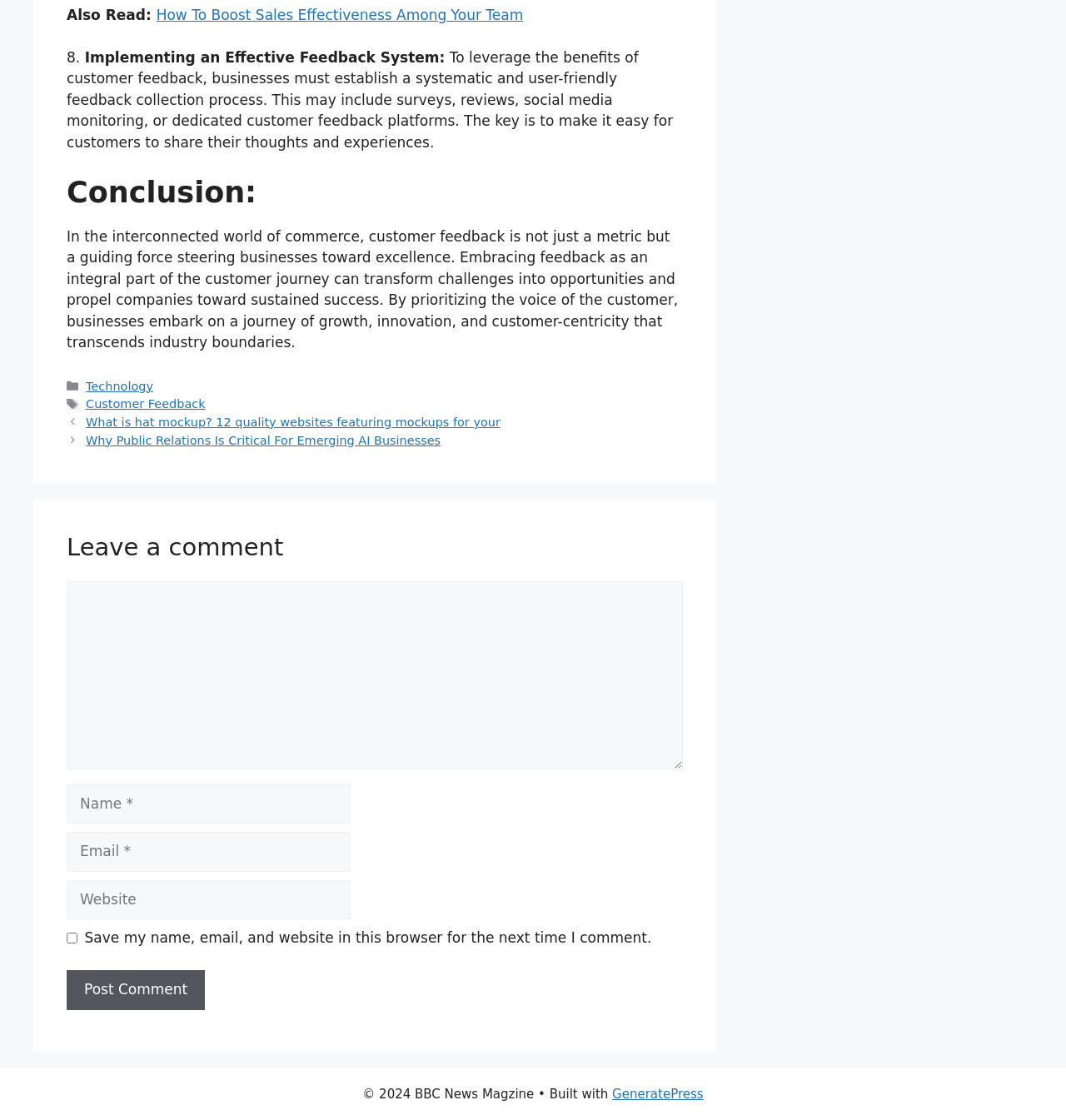Specify the bounding box coordinates of the region I need to click to perform the following instruction: "Visit the GeneratePress website". The coordinates must be four float numbers in the range of 0 to 1, i.e., [left, top, right, bottom].

[0.574, 0.97, 0.66, 0.983]